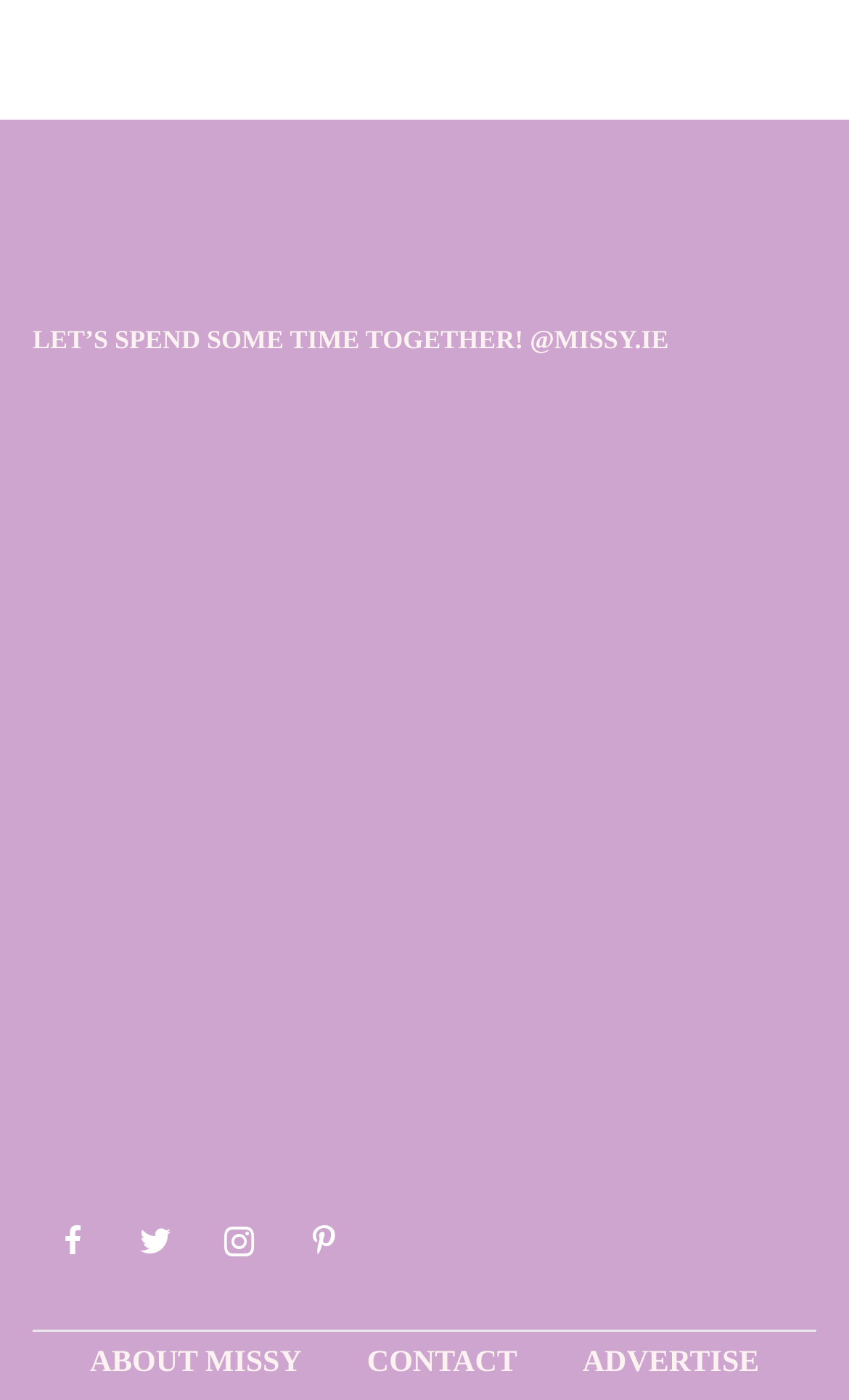What is the name of the celebrity mentioned in the second article?
Using the image, give a concise answer in the form of a single word or short phrase.

Sabrina Carpenter